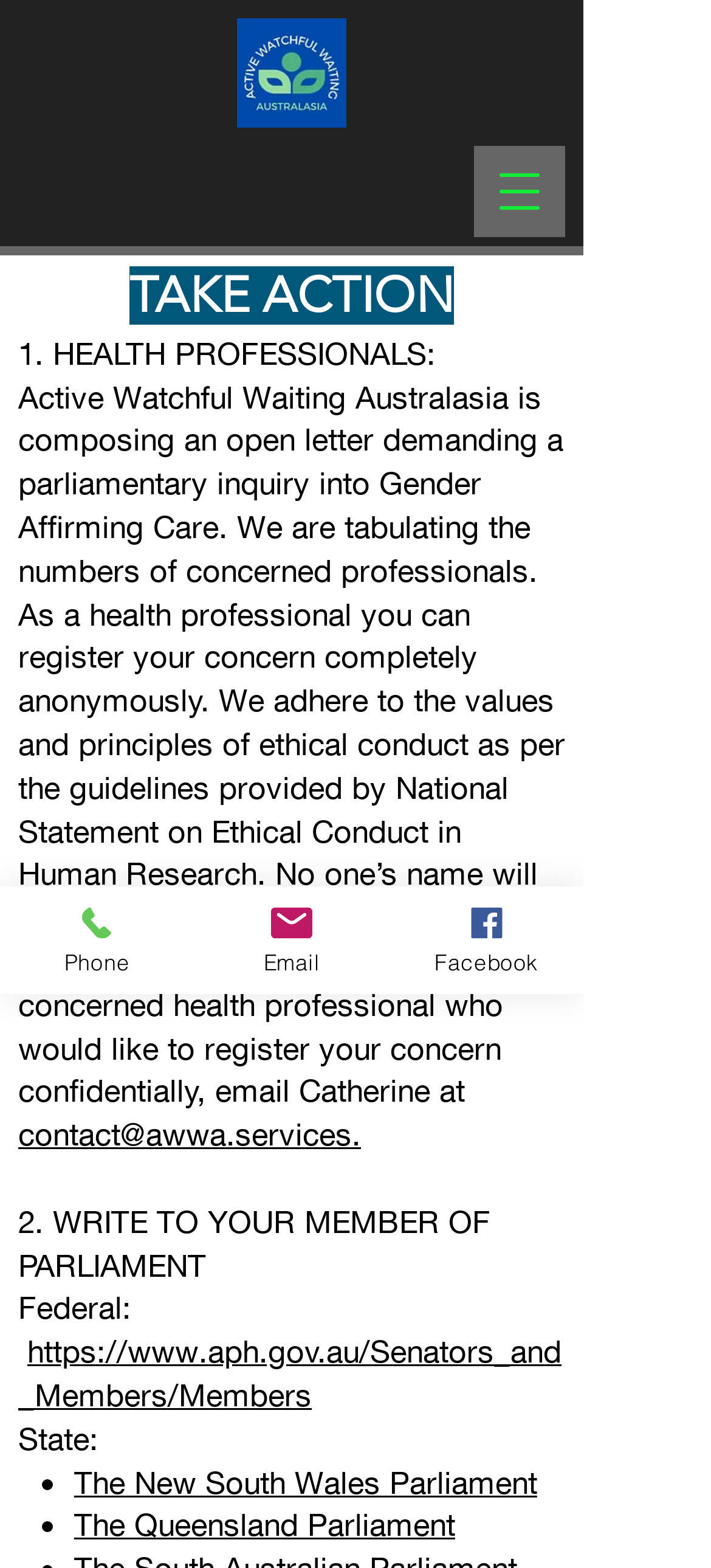Examine the image and give a thorough answer to the following question:
What is the purpose of the open letter?

By reading the text content of the webpage, I found that the purpose of the open letter is to demand a parliamentary inquiry into Gender Affirming Care, which is mentioned in the section for health professionals.